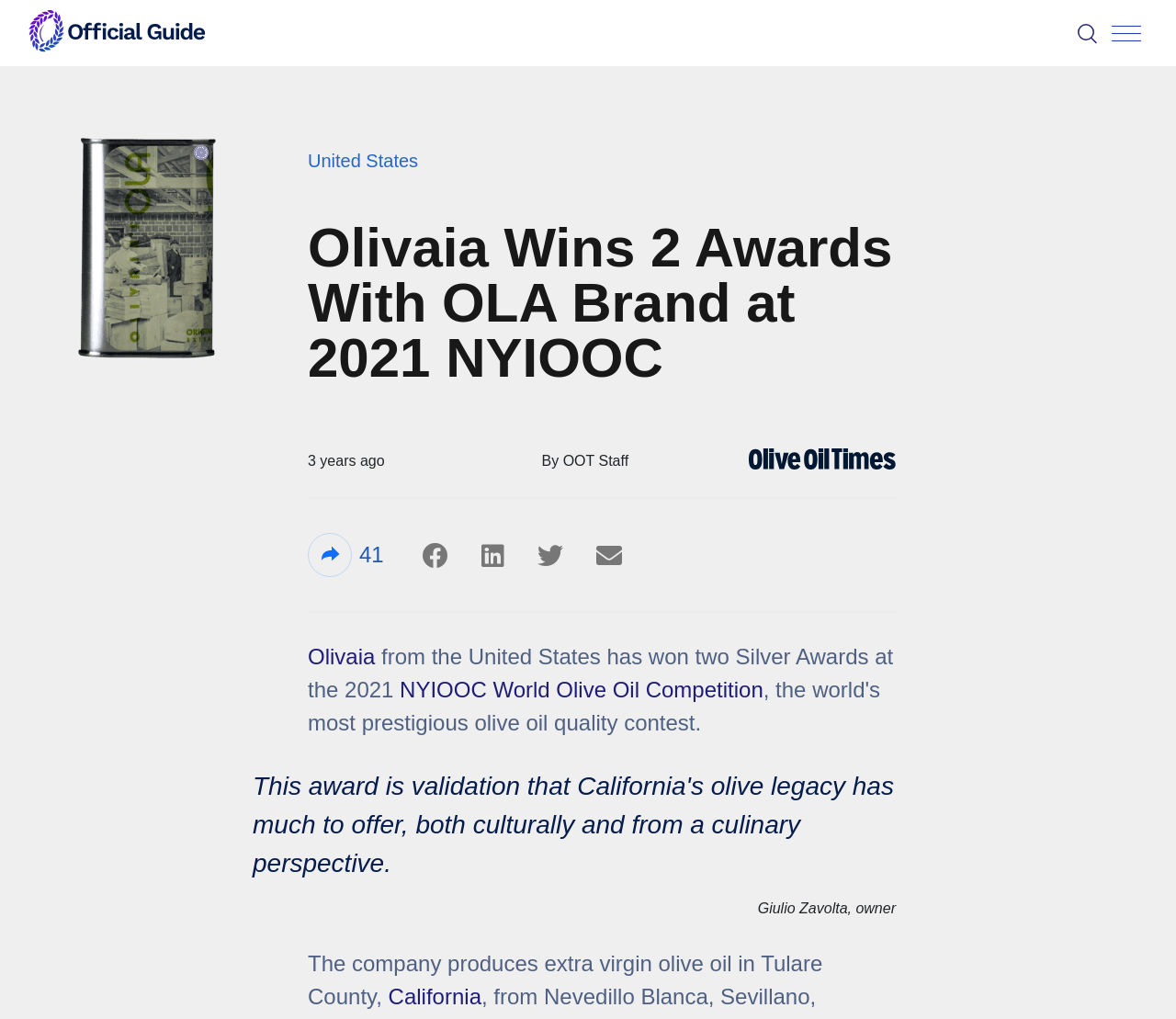Who is the owner of Olivaia?
Use the image to answer the question with a single word or phrase.

Giulio Zavolta